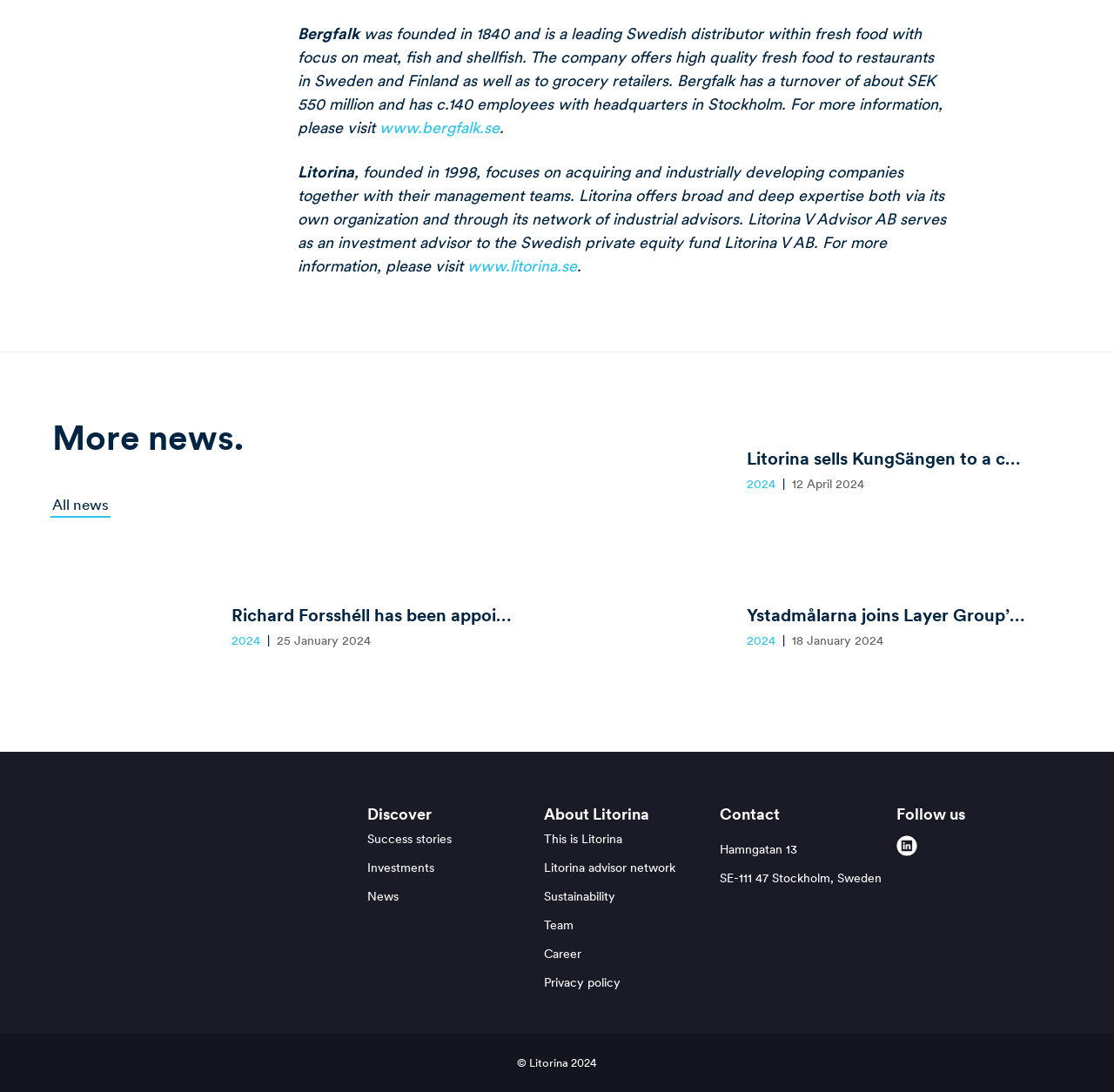Please mark the bounding box coordinates of the area that should be clicked to carry out the instruction: "Click the 'Next' link".

None